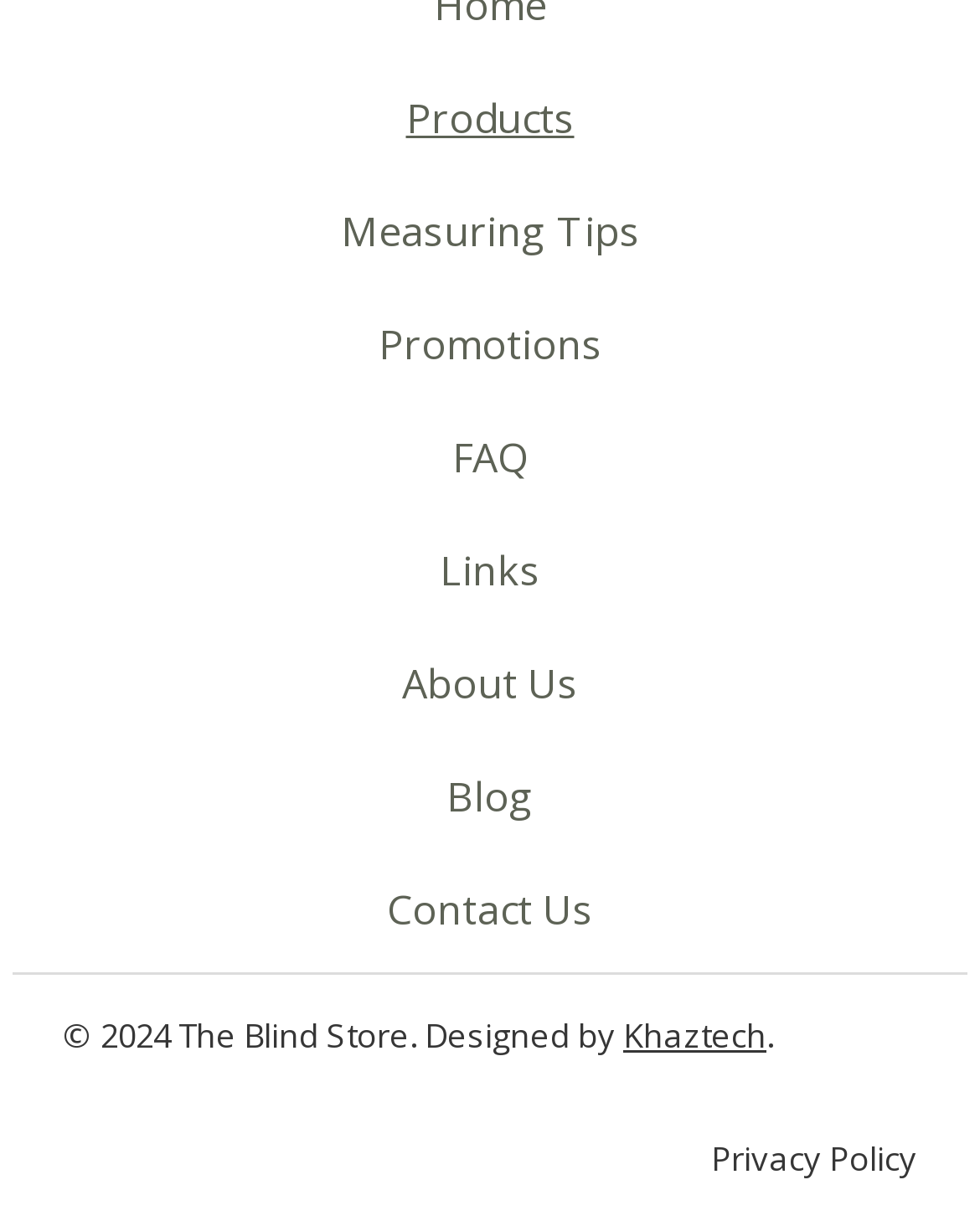Find the bounding box coordinates of the clickable area required to complete the following action: "contact us".

[0.269, 0.703, 0.731, 0.786]